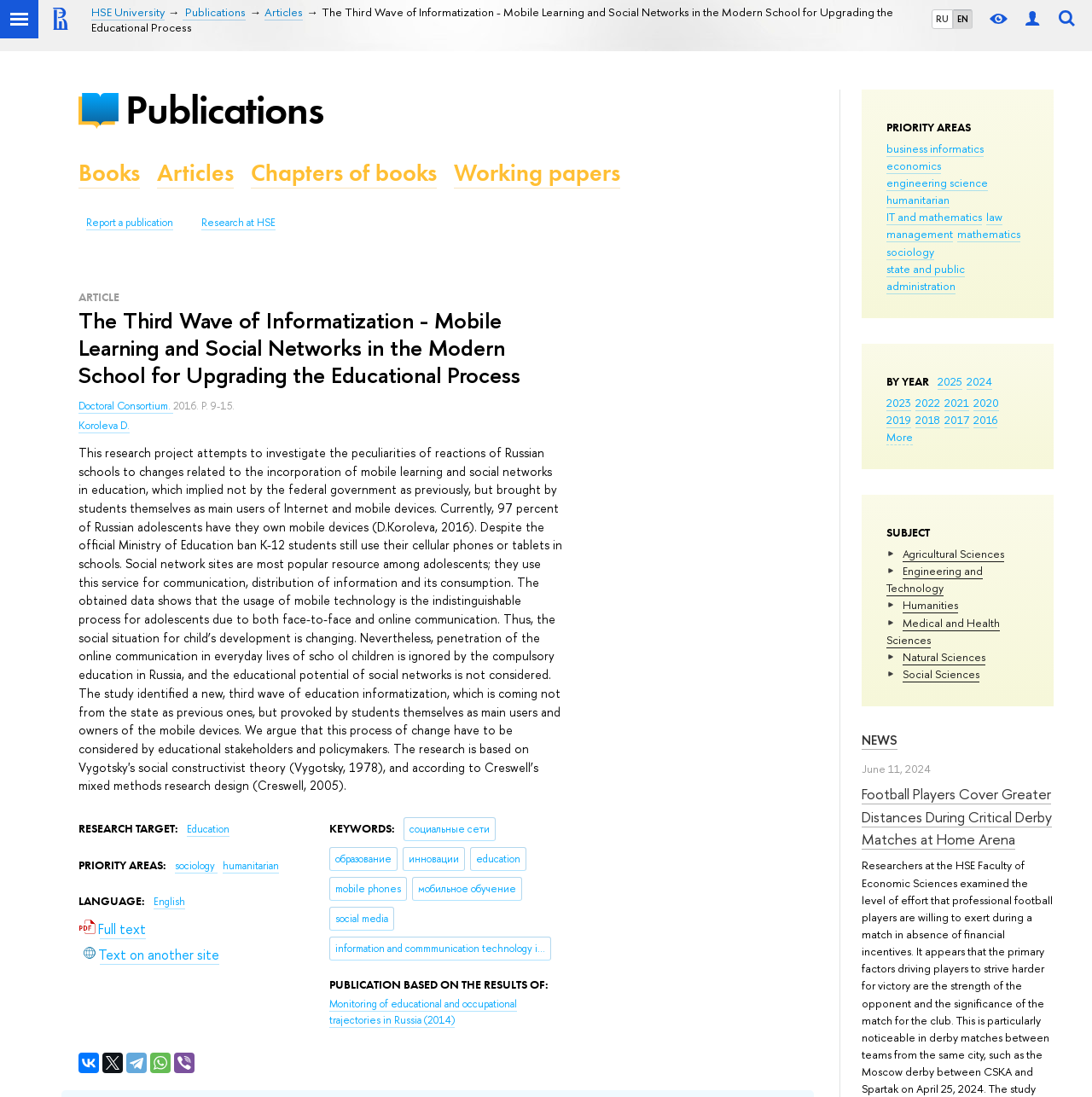Could you highlight the region that needs to be clicked to execute the instruction: "Read the article about football players"?

[0.789, 0.715, 0.963, 0.775]